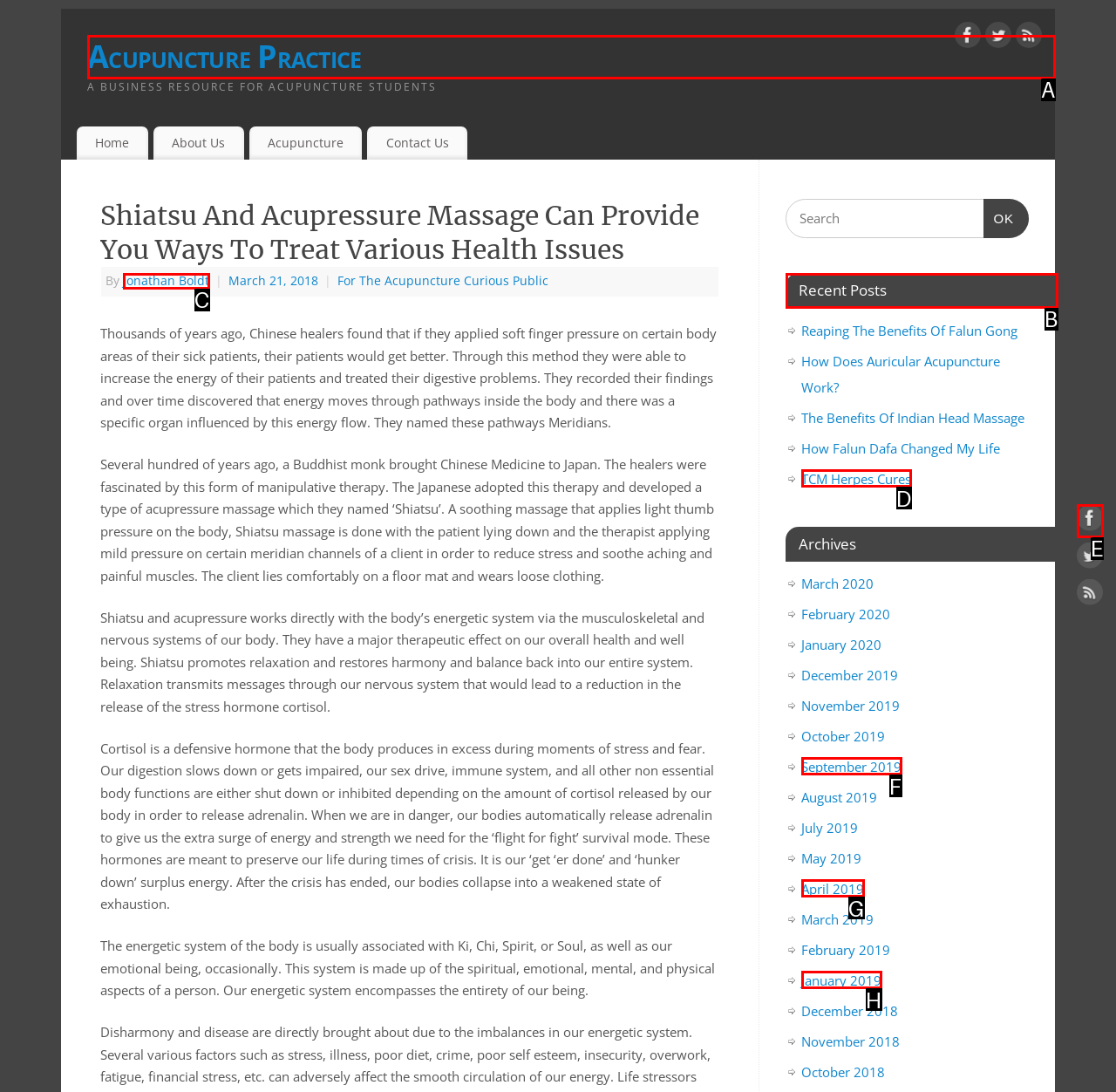From the given choices, which option should you click to complete this task: Check recent posts? Answer with the letter of the correct option.

B